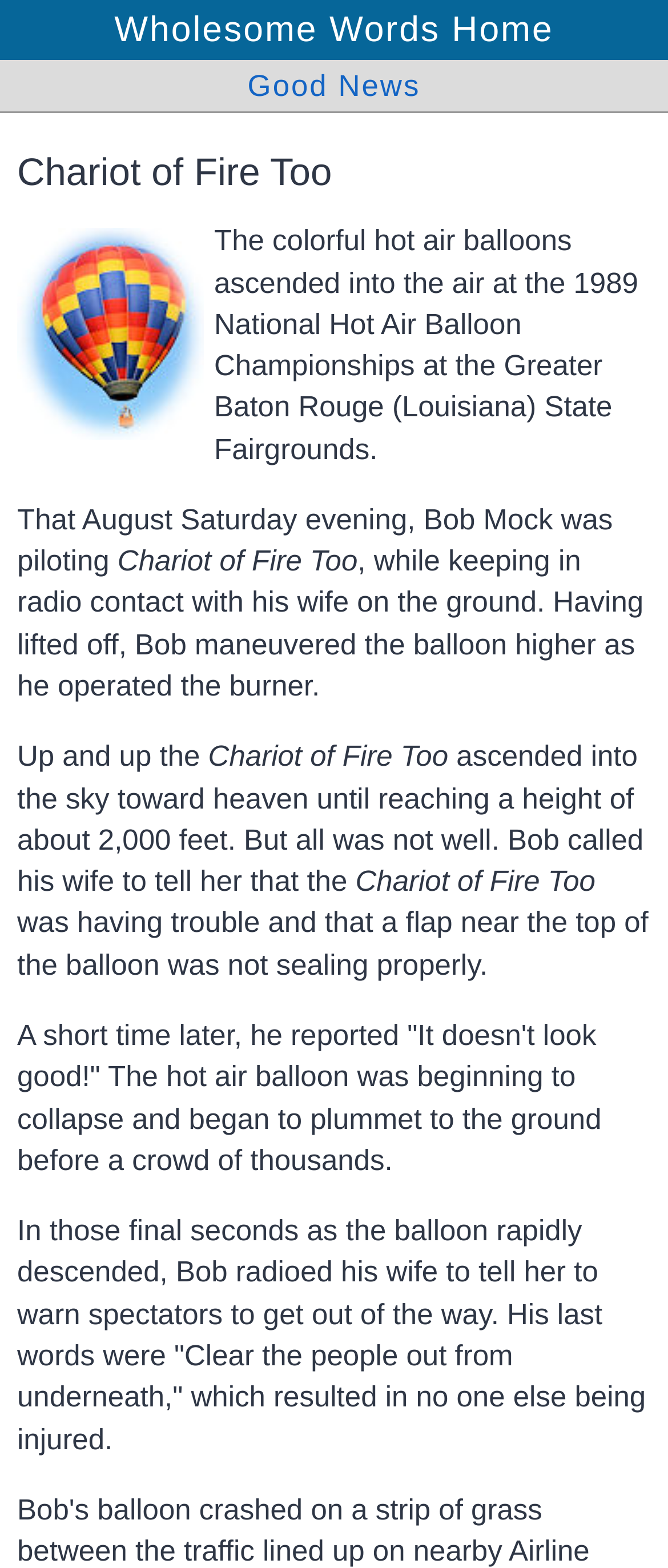What were Bob's last words?
Respond to the question with a single word or phrase according to the image.

Clear the people out from underneath